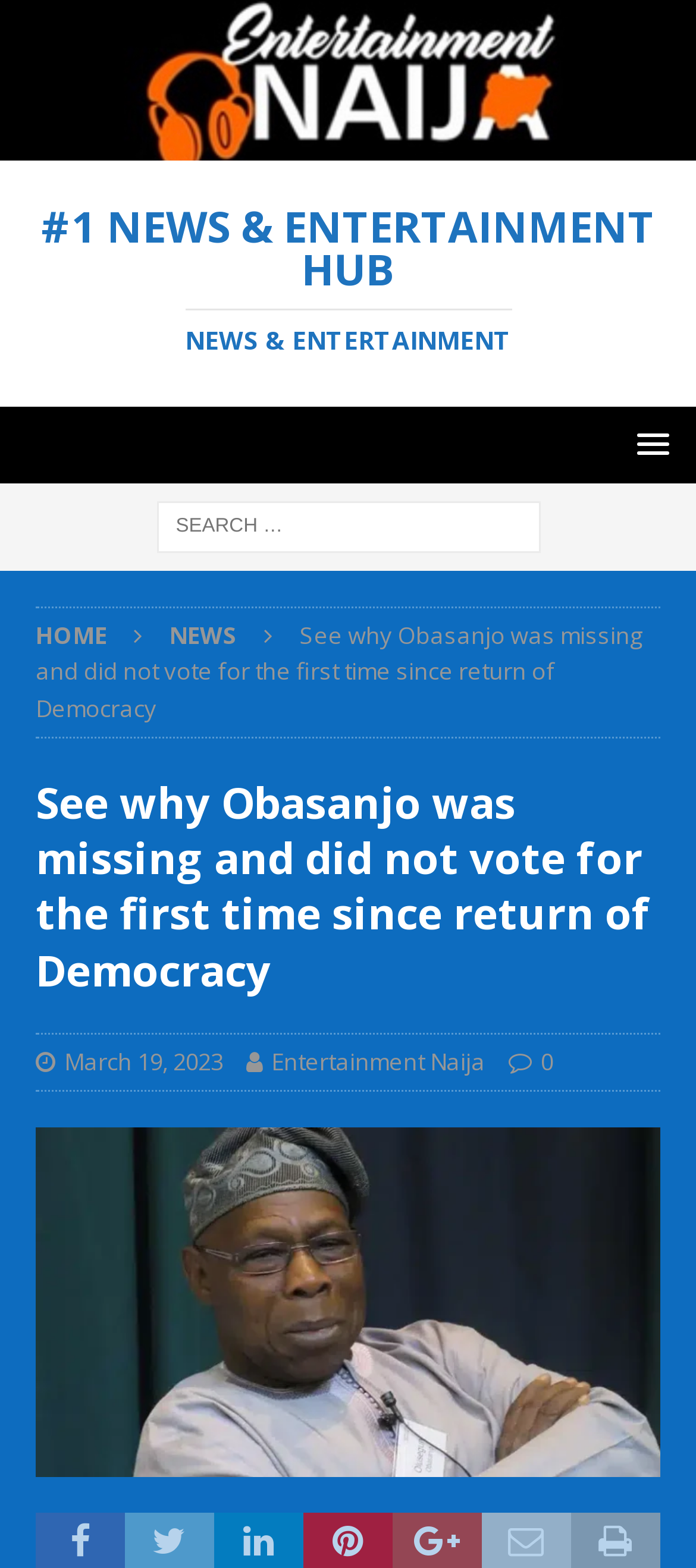Kindly respond to the following question with a single word or a brief phrase: 
What is the name of the news and entertainment hub?

#1 News & Entertainment Hub